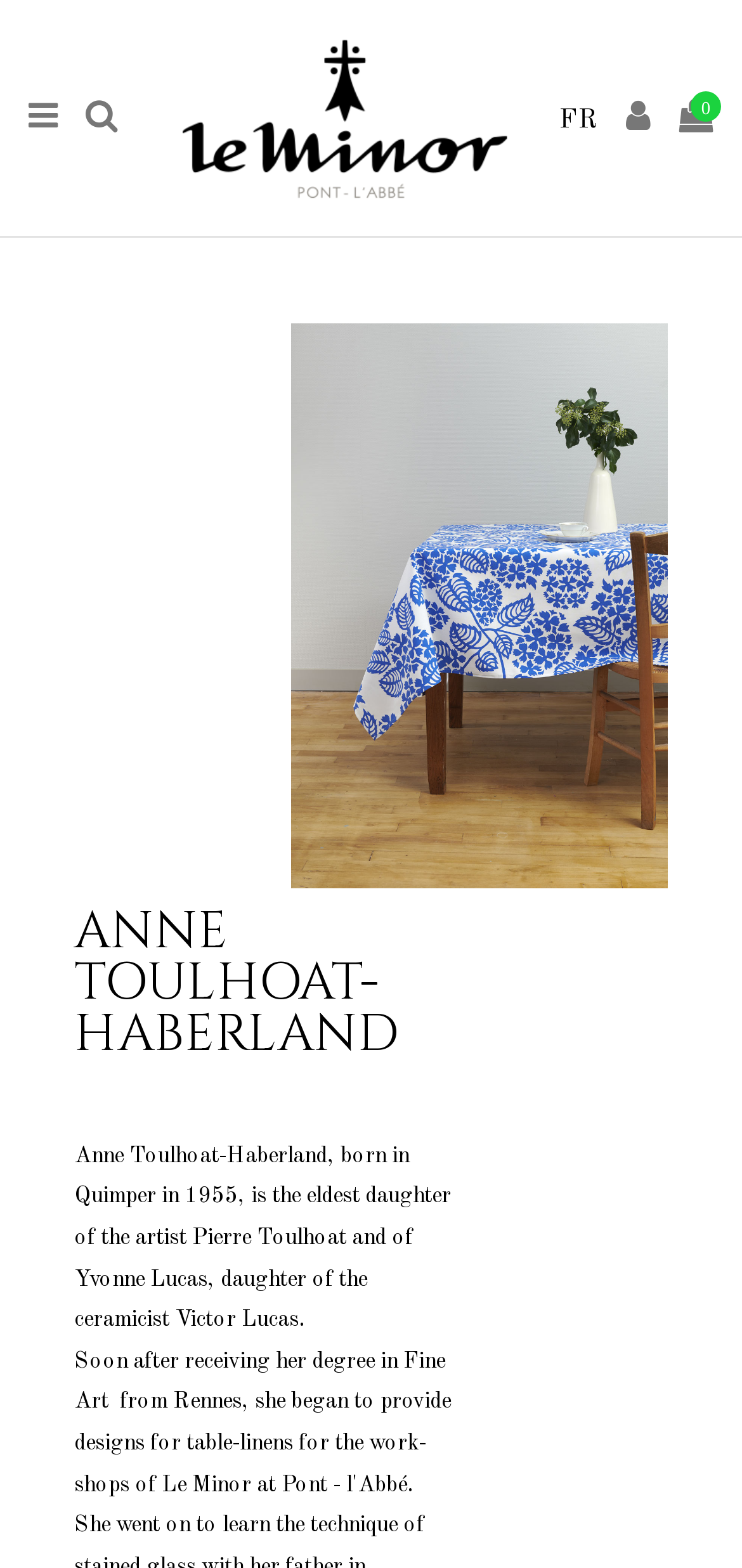What is the name of Anne Toulhoat-Haberland's mother's father?
Refer to the image and give a detailed answer to the question.

The answer can be found in the StaticText element which describes Anne Toulhoat-Haberland's biography, stating that her mother Yvonne Lucas is 'daughter of the ceramicist Victor Lucas'.